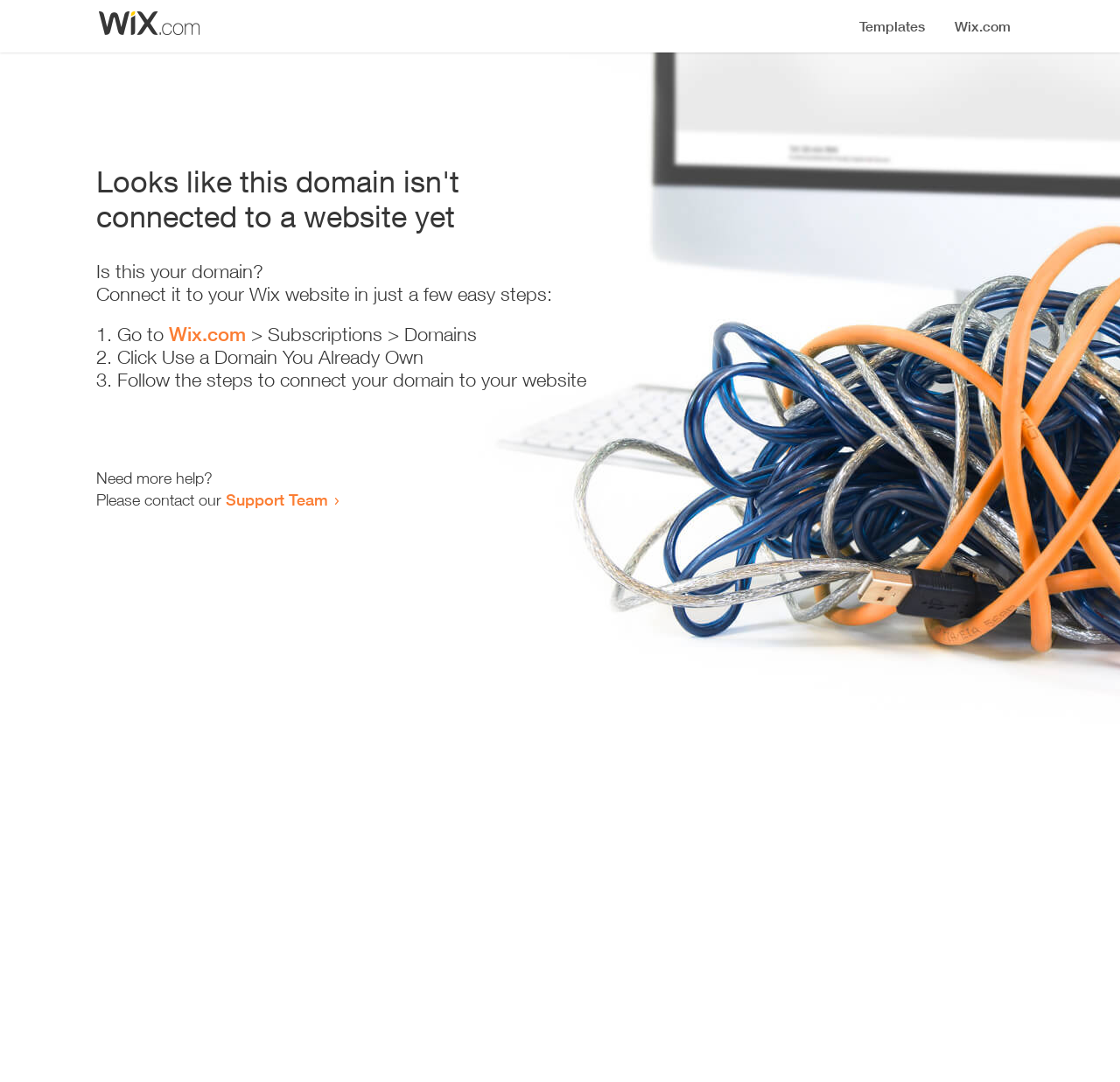How many steps are required to connect a domain to a Wix website?
Deliver a detailed and extensive answer to the question.

I counted the number of list markers on the webpage, which are '1.', '2.', and '3.'. Each list marker corresponds to a step in the process of connecting a domain to a Wix website.